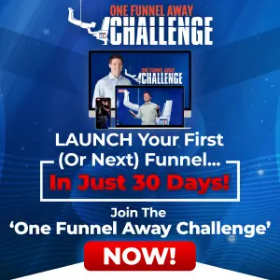Provide an in-depth description of the image.

This promotional image for the "One Funnel Away Challenge" features a blue and white color scheme, emphasizing a dynamic and engaging atmosphere. The centerpiece showcases a man, presumably a facilitator or coach, who stands confidently against a backdrop highlighting the challenge's branding. Bold text invites viewers to "LAUNCH Your First (Or Next) Funnel... In Just 30 Days!" making a compelling case for immediate action. Below this call to action, a red button urges potential participants to "Join The ‘One Funnel Away Challenge’ NOW!" The overall design is vibrant and attention-catching, aimed at motivating entrepreneurs or marketers to take the next step in their sales funnel development.